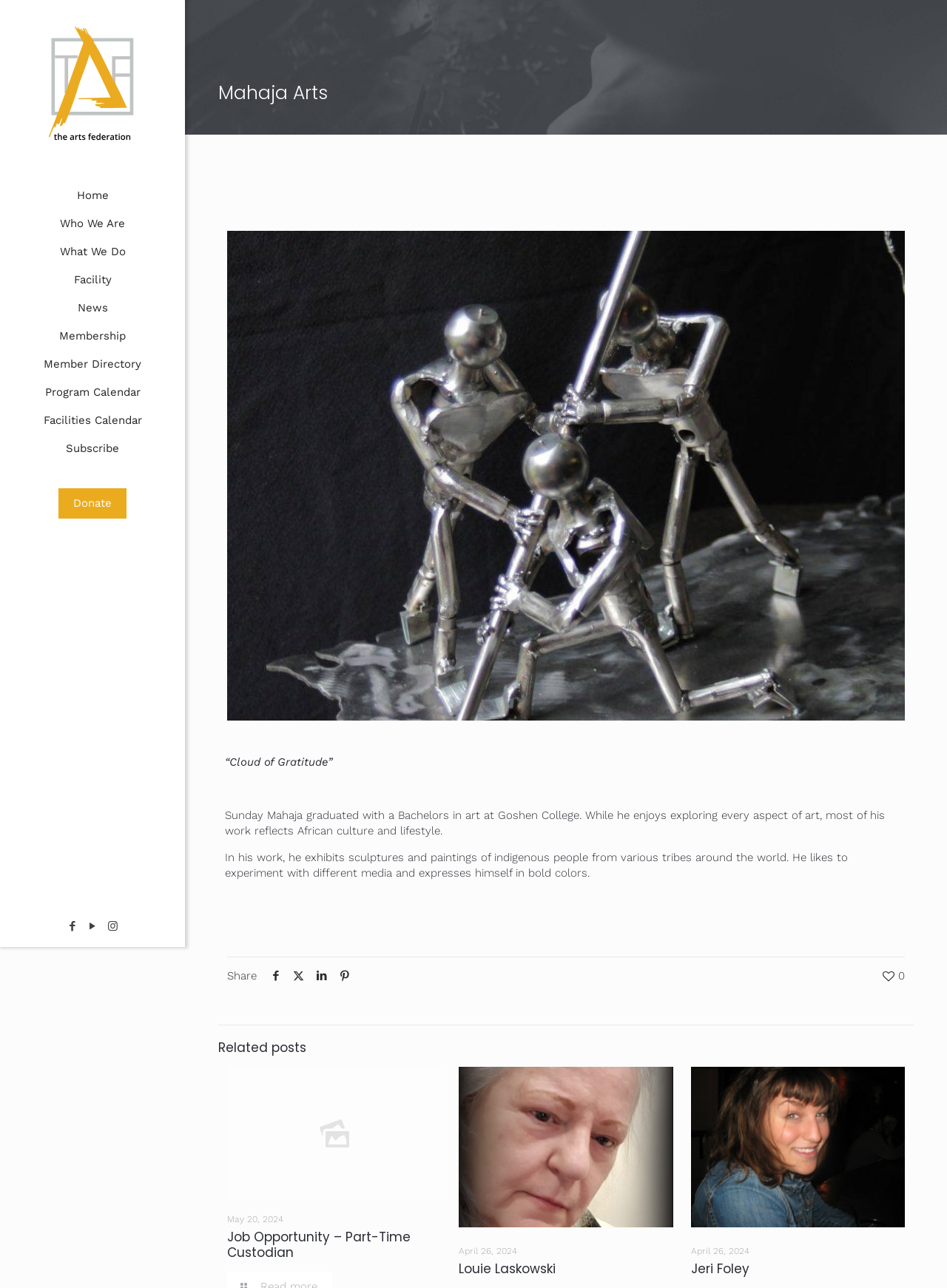What is the main theme of the artist's work?
Based on the screenshot, give a detailed explanation to answer the question.

The paragraph about the artist mentions that 'most of his work reflects African culture and lifestyle.' Therefore, the main theme of the artist's work is African culture.